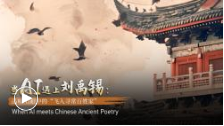Please provide a comprehensive answer to the question below using the information from the image: What does the play button suggest?

The play button on the promotional graphic suggests that it is linked to a video, inviting viewers to delve deeper into the artistic and historical narratives woven through AI's interpretation of ancient poetry.